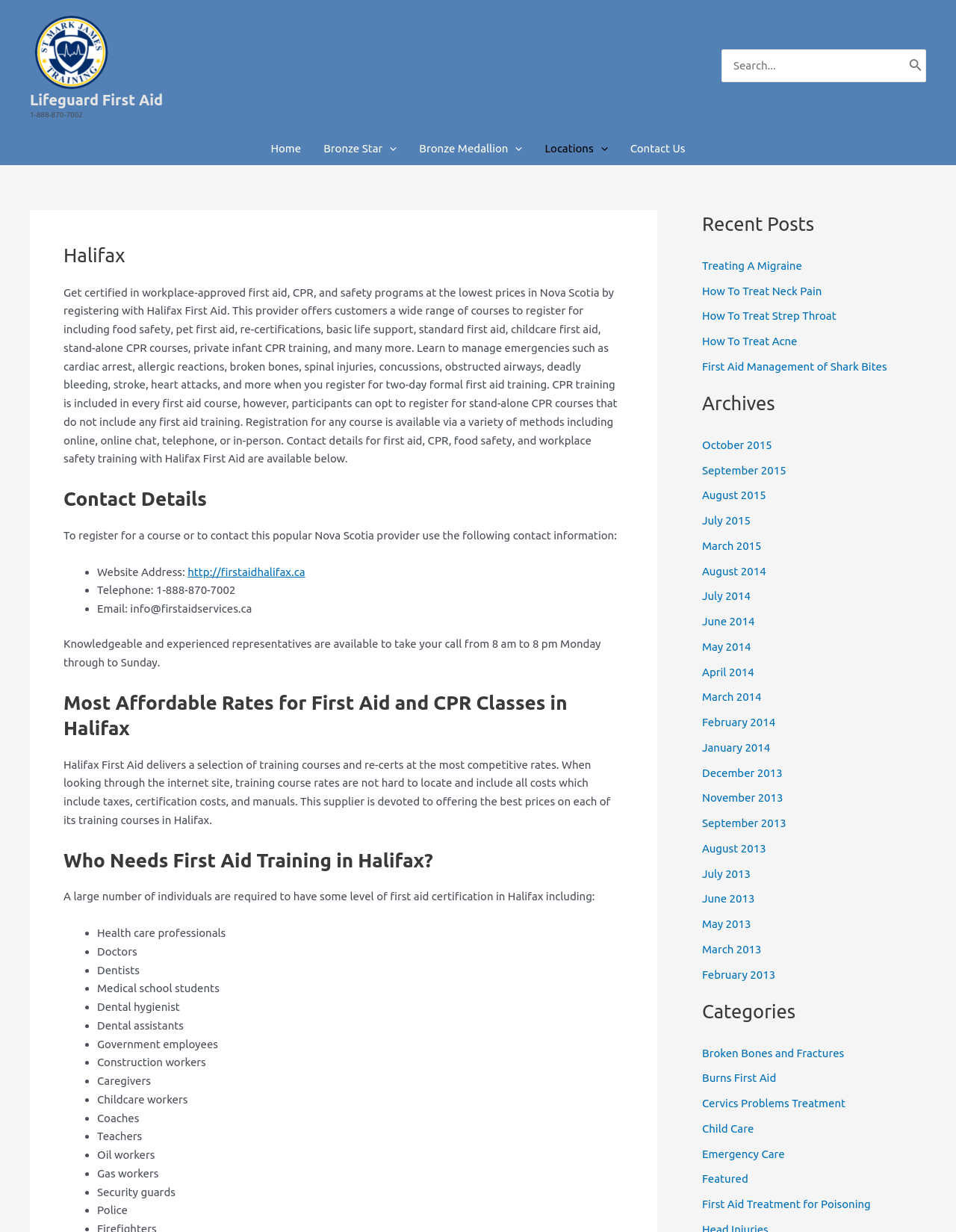What is the phone number to contact Halifax First Aid? Analyze the screenshot and reply with just one word or a short phrase.

1-888-870-7002